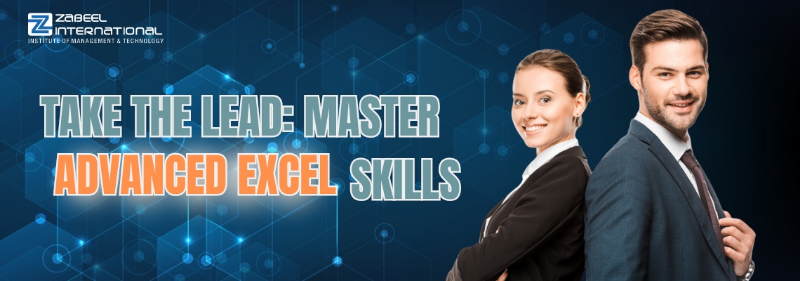What is the significance of the network design?
Please provide a single word or phrase answer based on the image.

Data-driven world